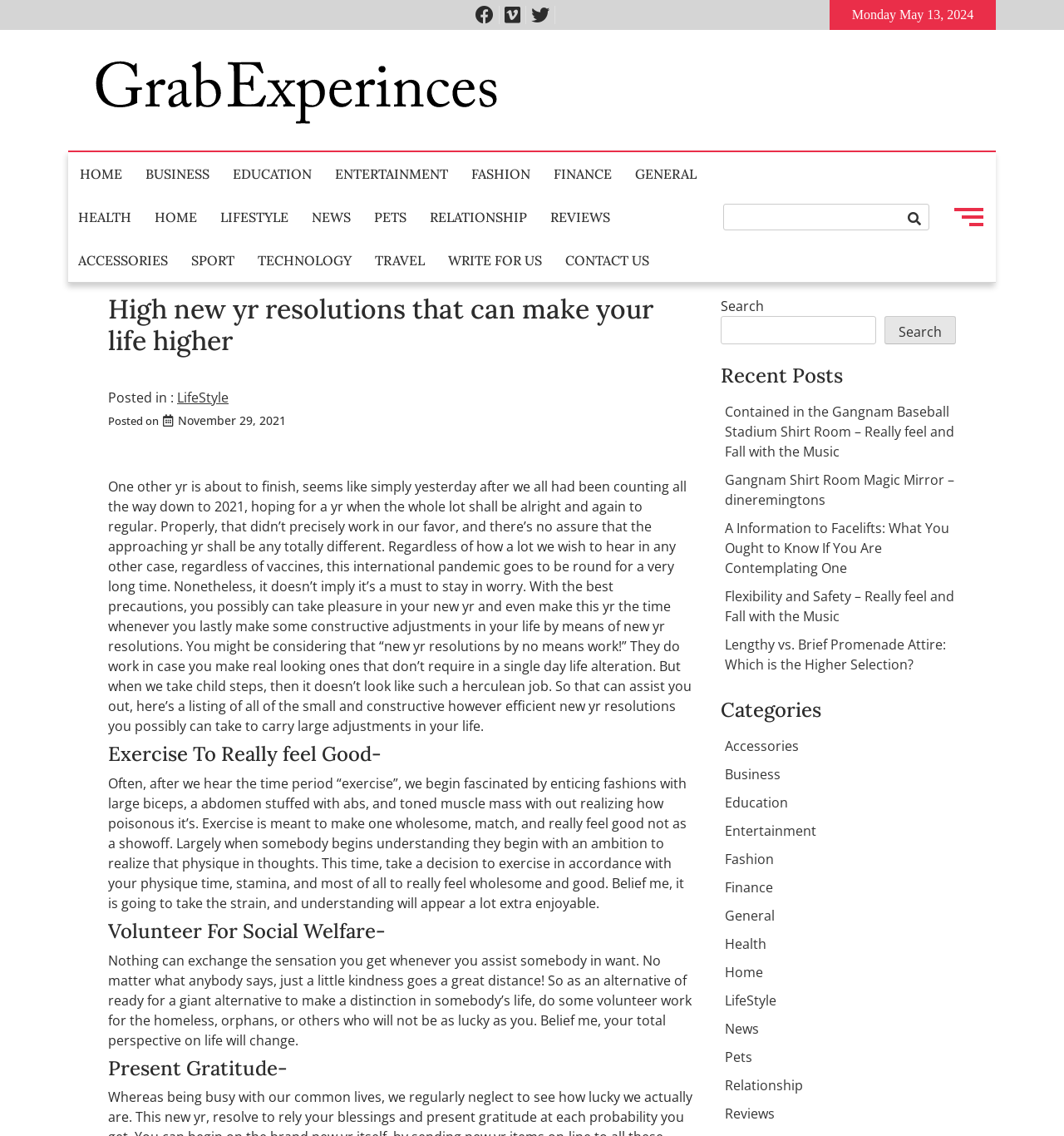Please find and report the primary heading text from the webpage.

High new yr resolutions that can make your life higher